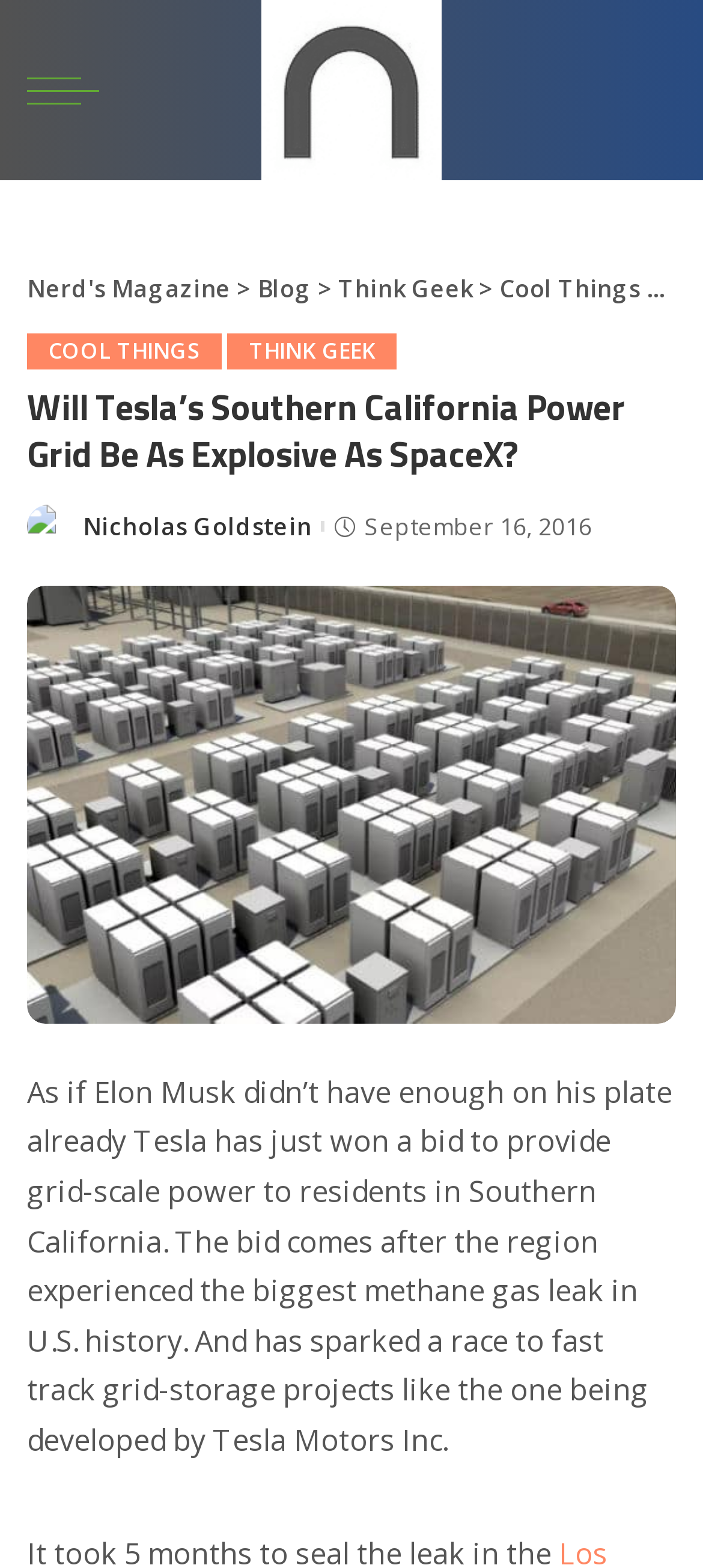Generate the text content of the main headline of the webpage.

Will Tesla’s Southern California Power Grid Be As Explosive As SpaceX?